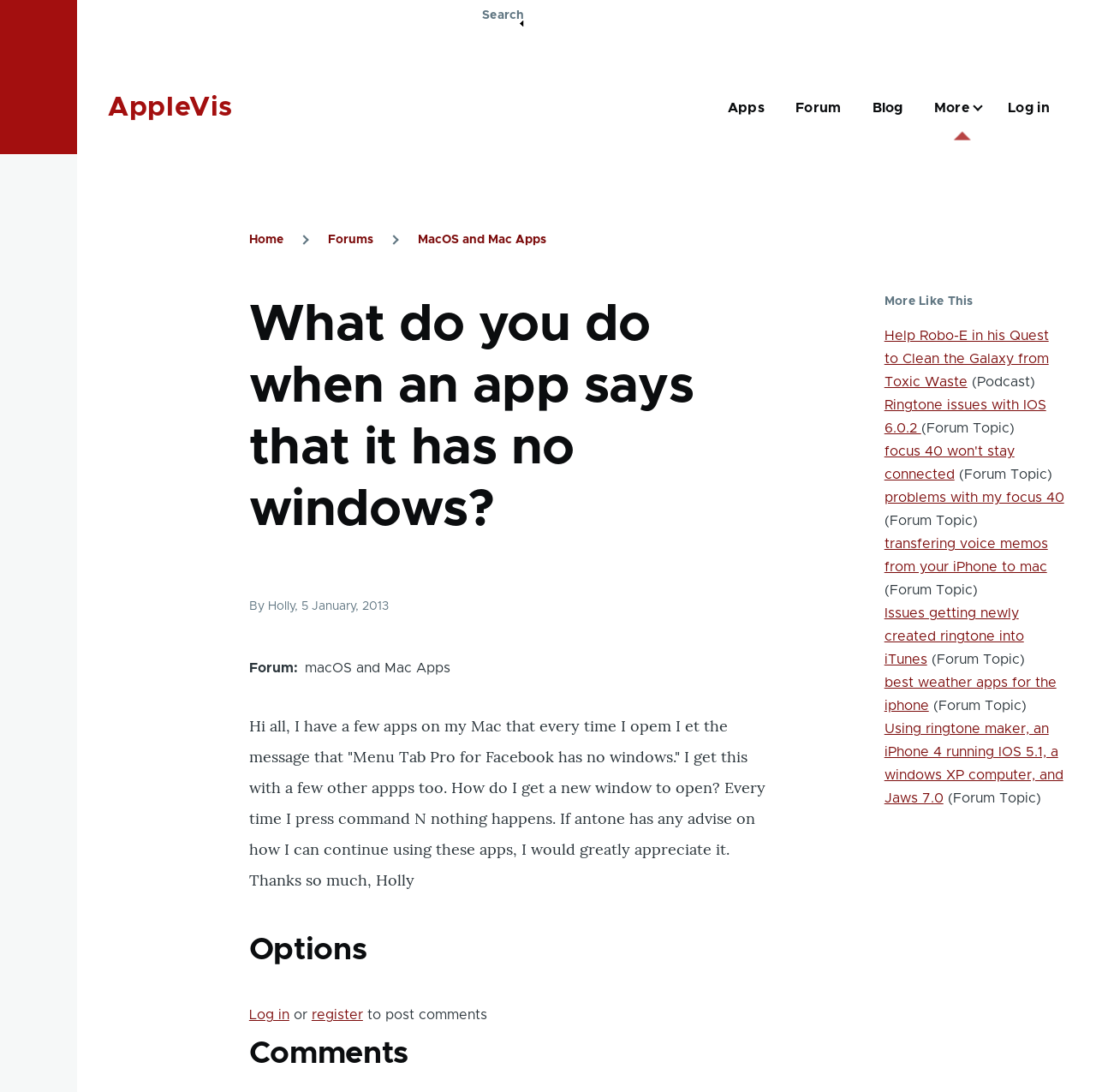Extract the main title from the webpage and generate its text.

What do you do when an app says that it has no windows?